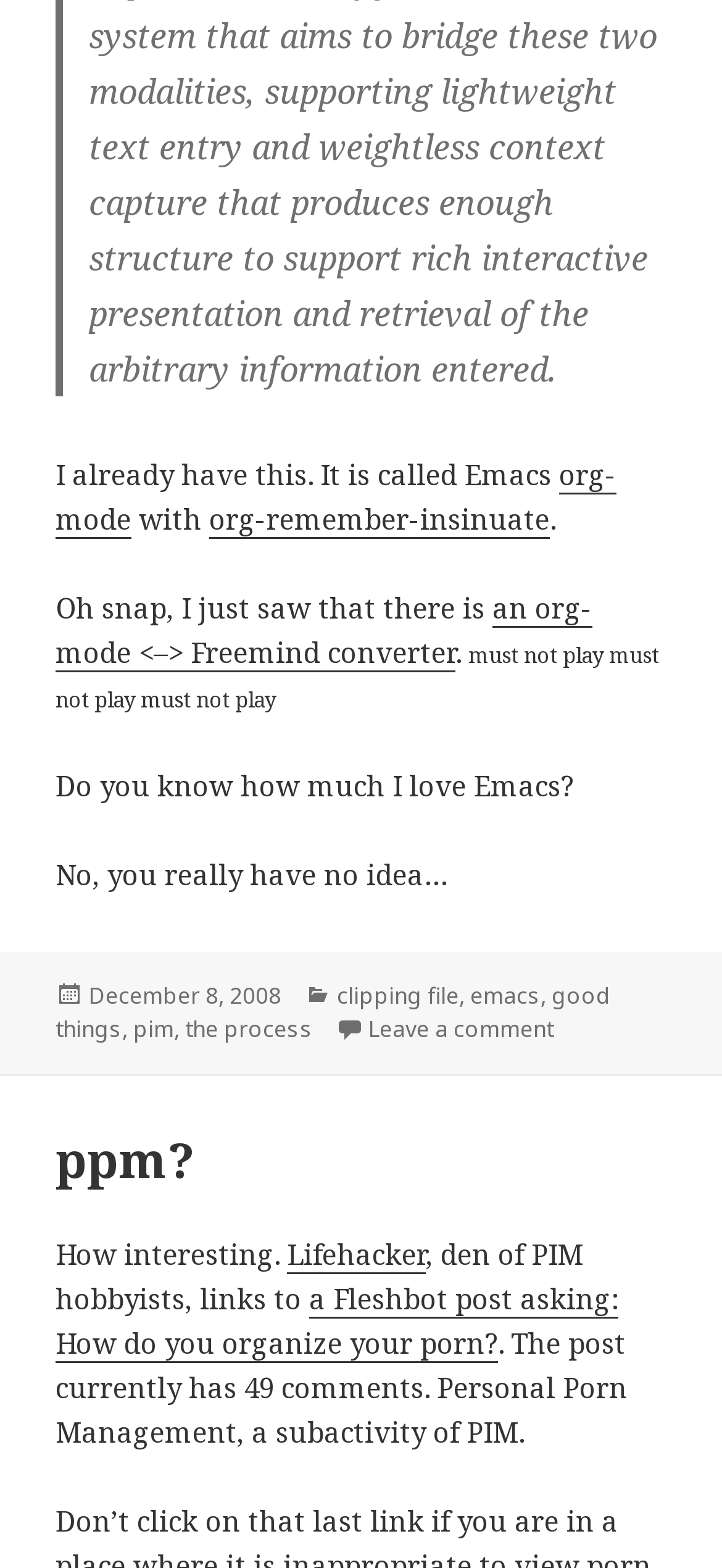Please answer the following query using a single word or phrase: 
What is the category of the post?

clipping file, emacs, good things, pim, the process